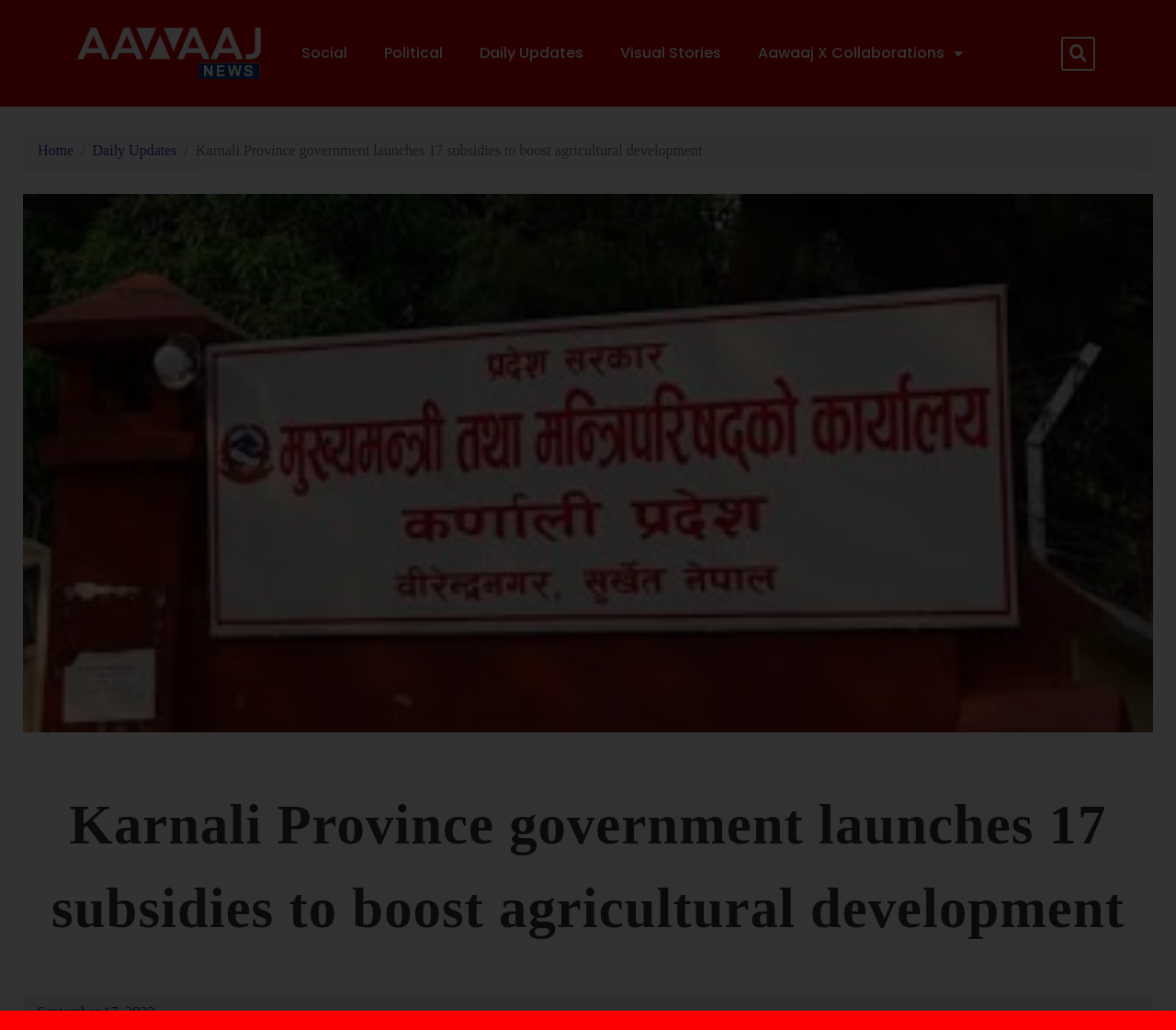Produce an extensive caption that describes everything on the webpage.

The webpage appears to be a news article page, specifically about the Karnali Province government launching 17 subsidies to boost agricultural development. 

At the top of the page, there is a navigation bar with links to "Home" and "Daily Updates". Below this navigation bar, there is a large image that spans the entire width of the page. 

Above the image, there are several links arranged horizontally, including "Social", "Political", "Daily Updates", "Visual Stories", and "Aawaaj X Collaborations" with a dropdown menu. 

On the top-right corner of the page, there is a search bar. 

The main content of the page is a news article with a title "Karnali Province government launches 17 subsidies to boost agricultural development" and a publication date "September 17, 2023" at the bottom.